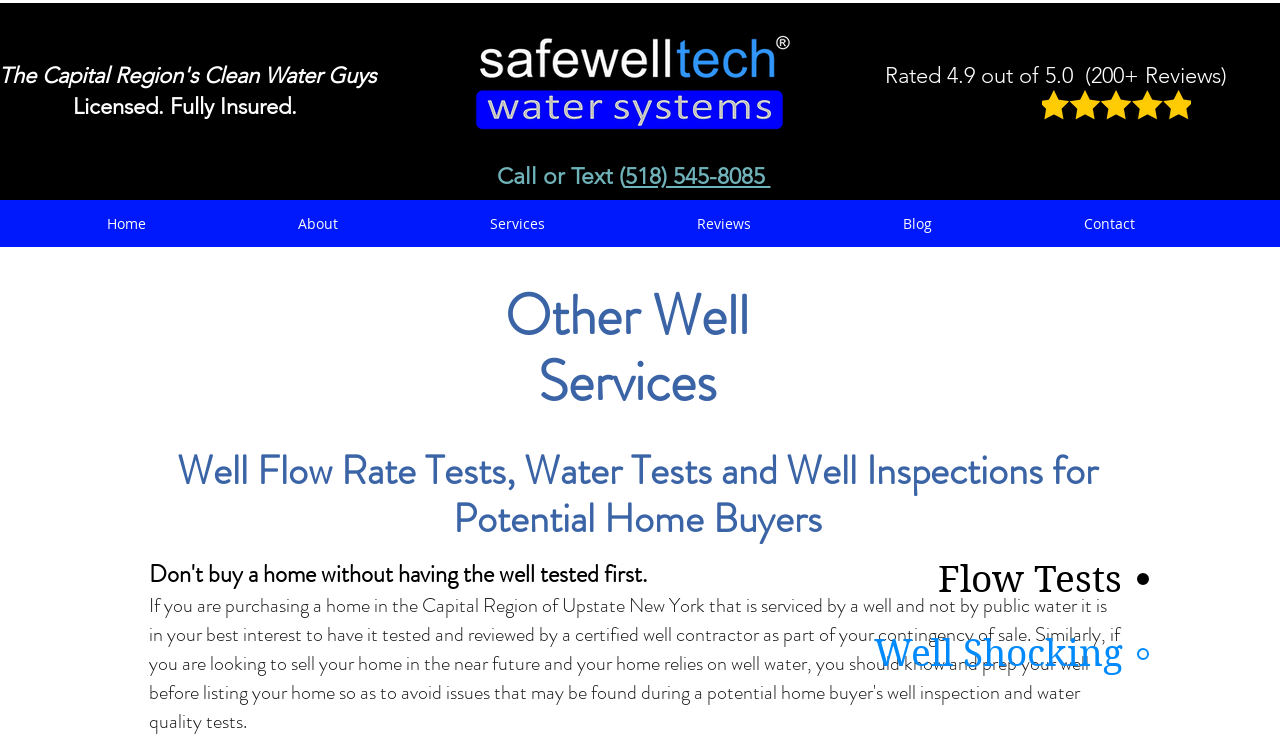Locate the bounding box coordinates of the clickable part needed for the task: "View the Flow Tests page".

[0.68, 0.743, 0.898, 0.812]